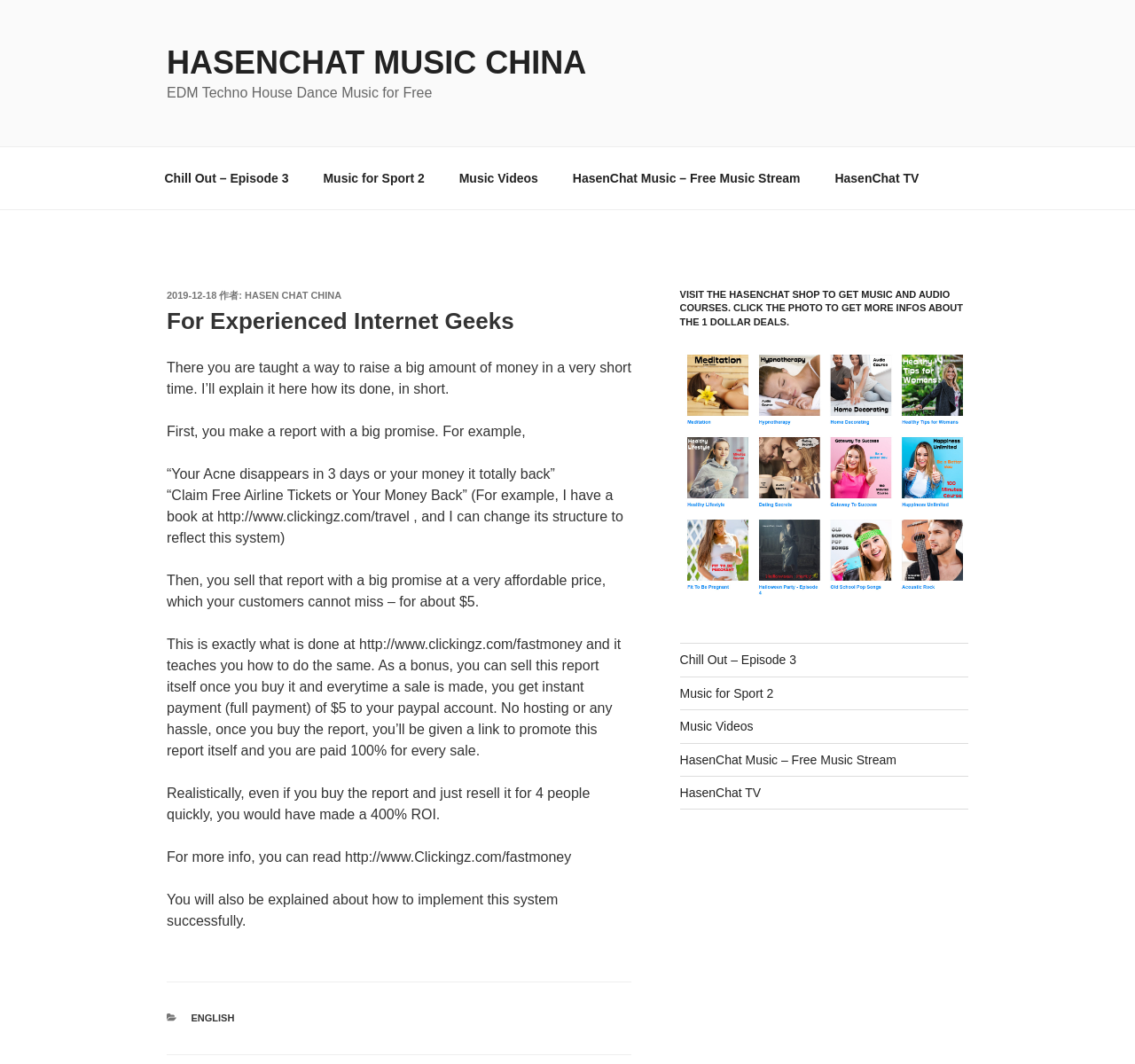Find the bounding box coordinates for the area you need to click to carry out the instruction: "Visit the HasenChat Shop to get Music and Audio Courses". The coordinates should be four float numbers between 0 and 1, indicated as [left, top, right, bottom].

[0.599, 0.328, 0.853, 0.564]